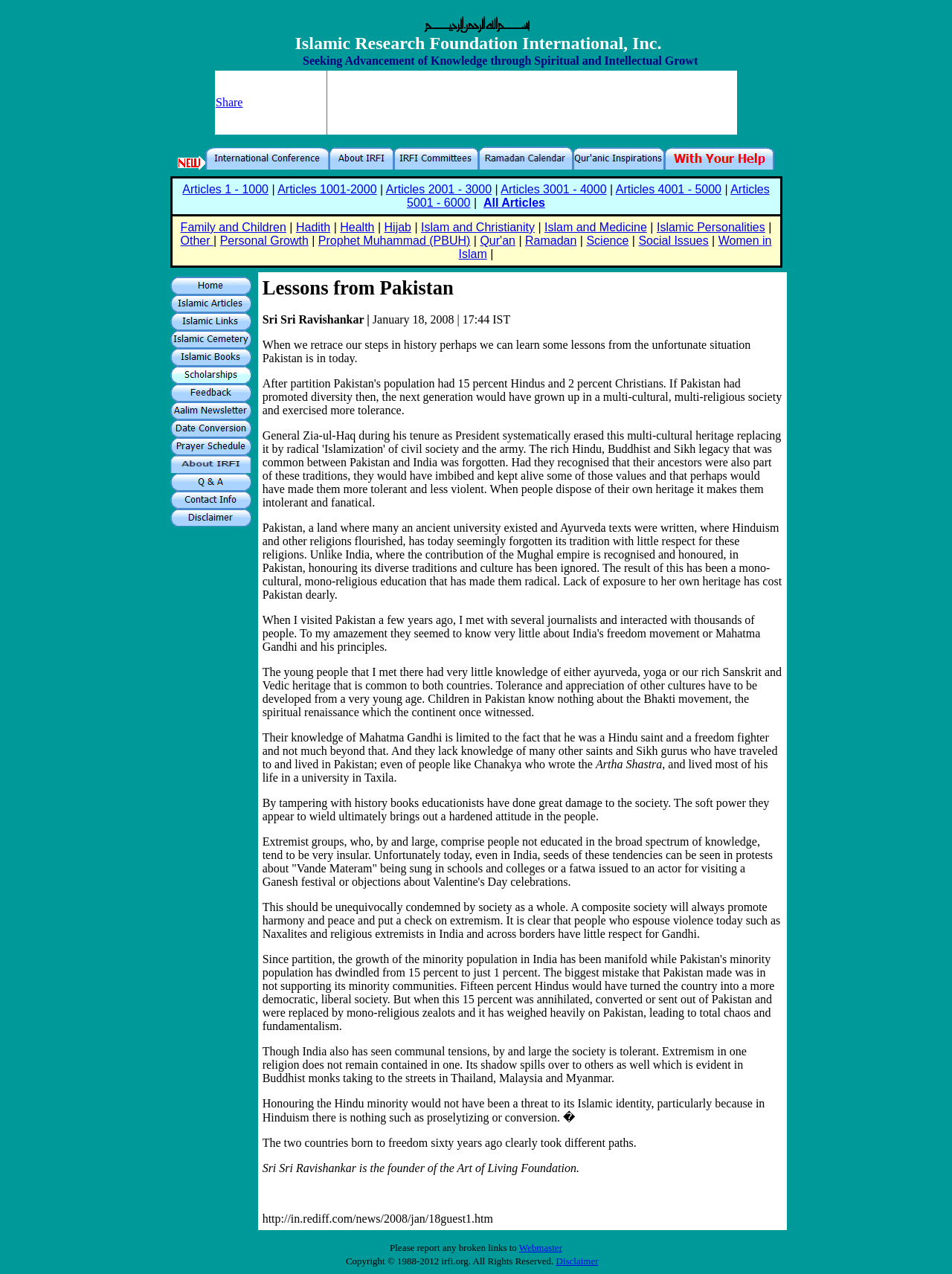Please answer the following question using a single word or phrase: 
What is the name of the organization mentioned on the webpage?

Islamic Research Foundation International, Inc.